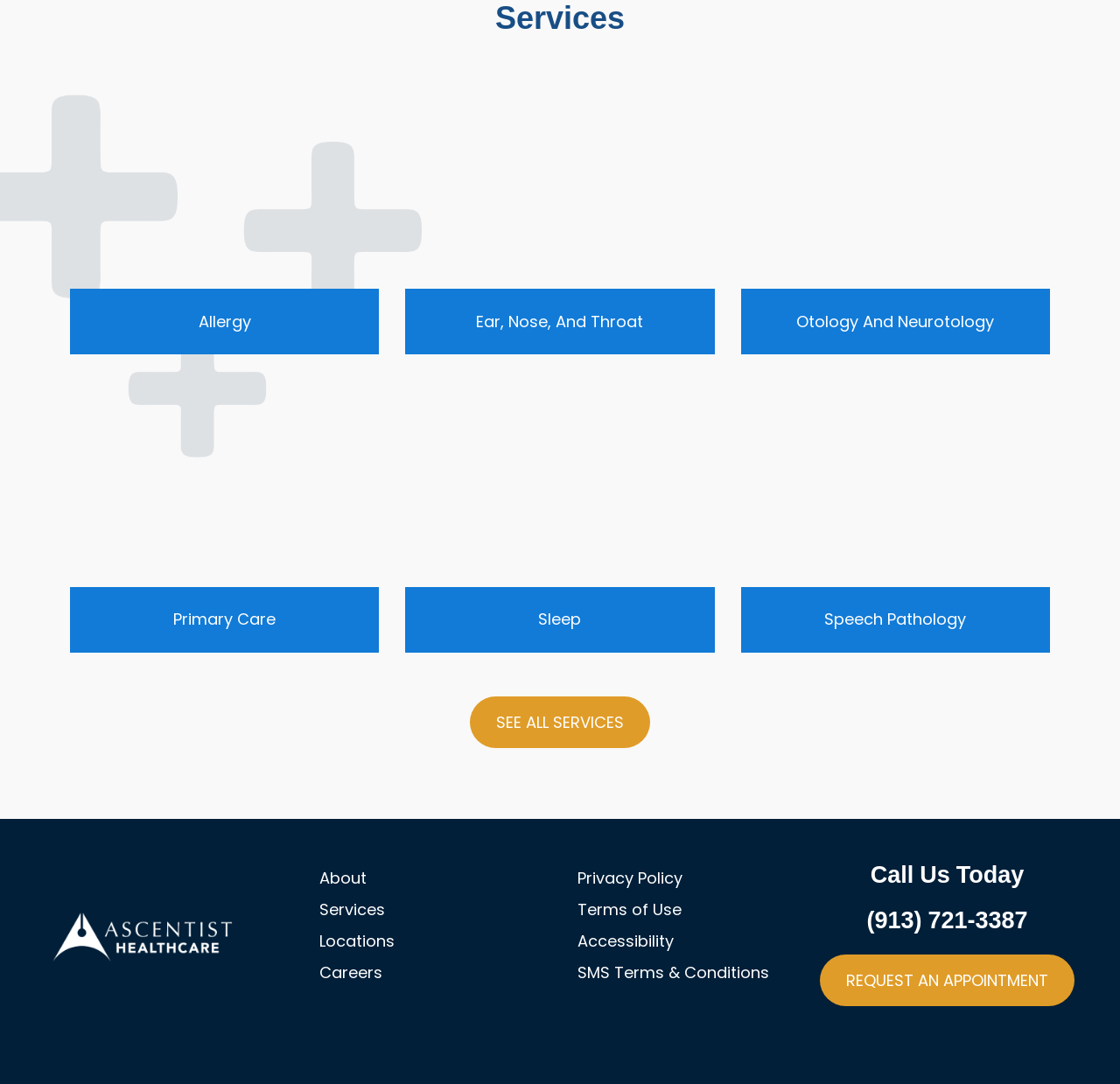Find the bounding box coordinates of the clickable element required to execute the following instruction: "Click the 'Allergy' link". Provide the coordinates as four float numbers between 0 and 1, i.e., [left, top, right, bottom].

[0.062, 0.267, 0.339, 0.327]